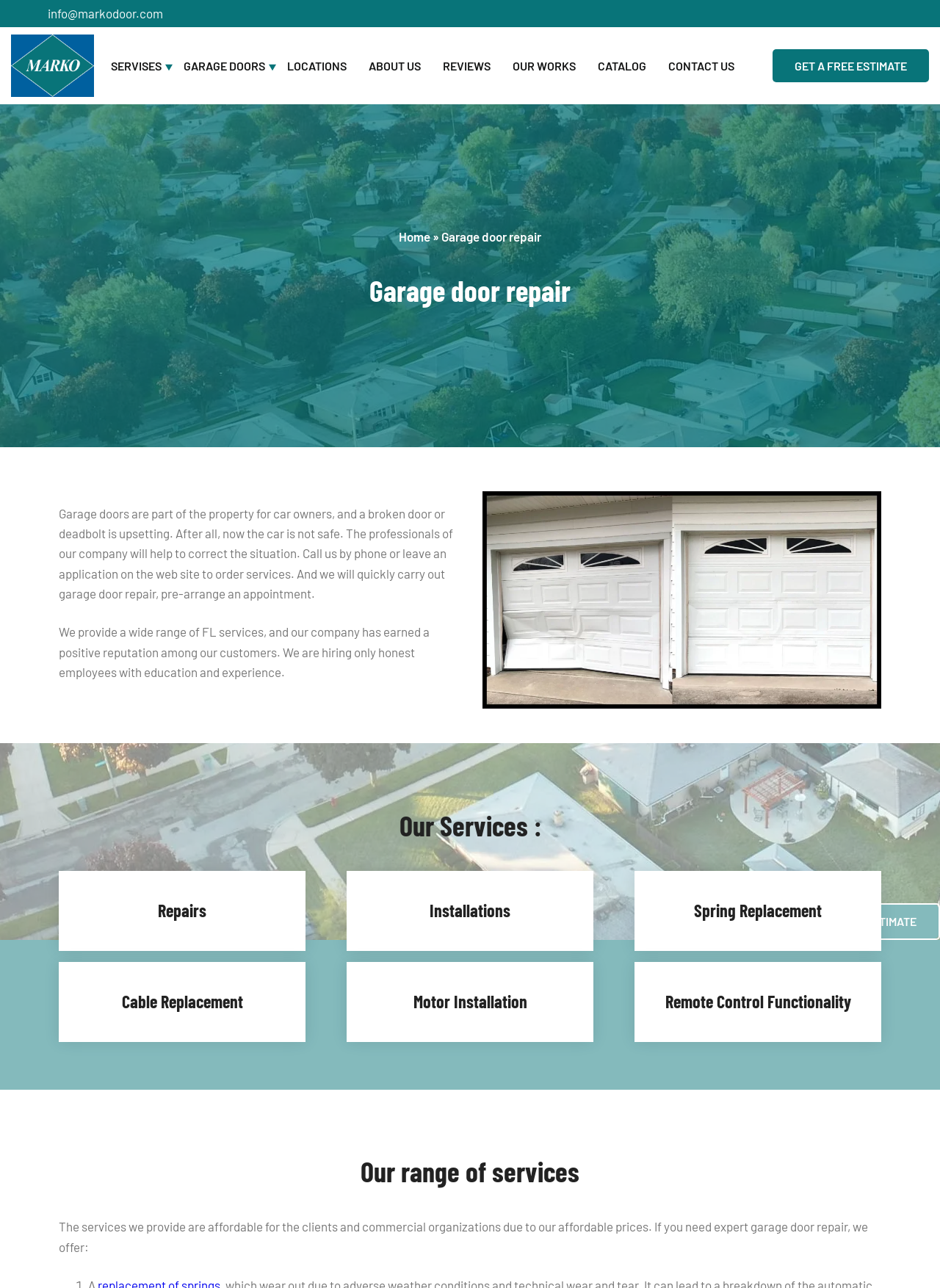Given the webpage screenshot, identify the bounding box of the UI element that matches this description: "Get A FREE Estimate".

[0.822, 0.038, 0.988, 0.064]